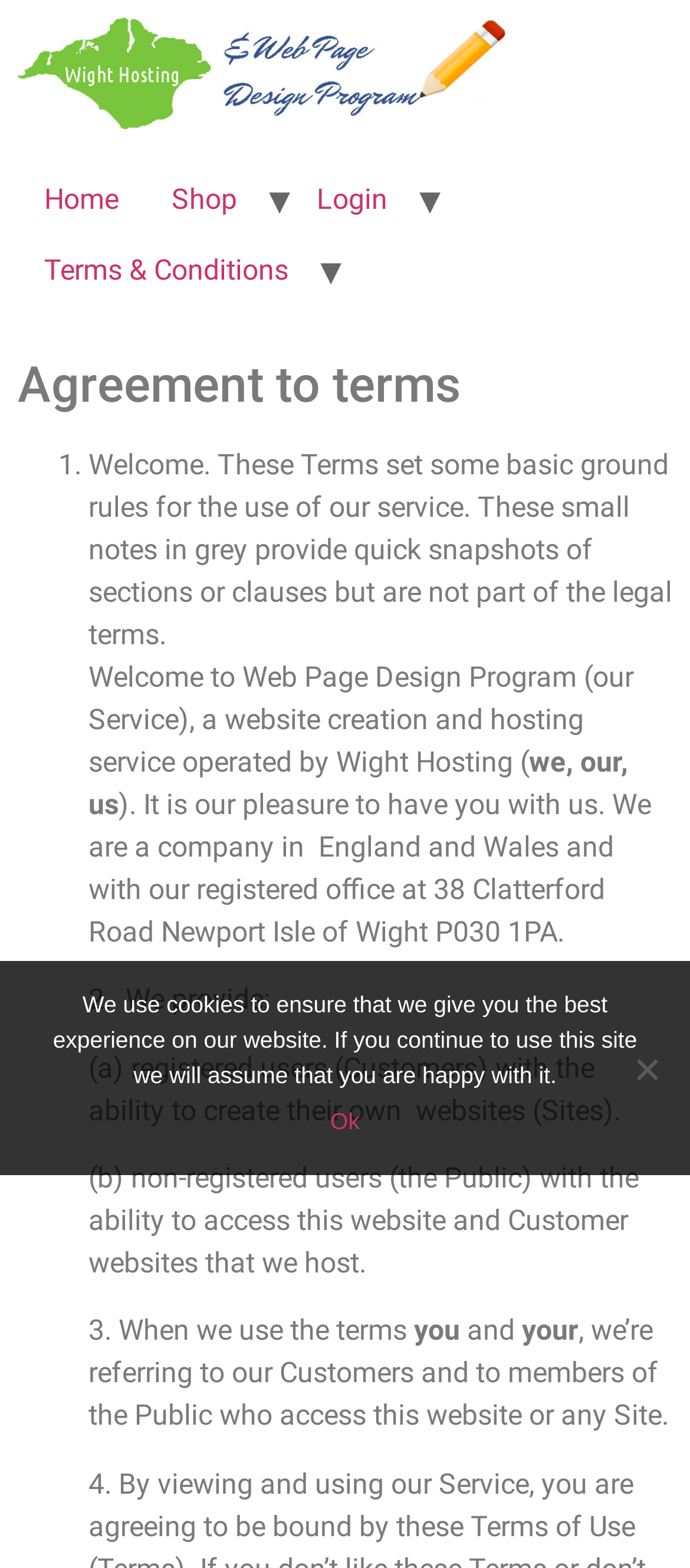Where is the registered office of Wight Hosting located?
Analyze the image and deliver a detailed answer to the question.

The registered office of Wight Hosting is located at 38 Clatterford Road Newport Isle of Wight P030 1PA. This is stated in the static text 'We are a company in England and Wales and with our registered office at 38 Clatterford Road Newport Isle of Wight P030 1PA.' which provides the address of the registered office.